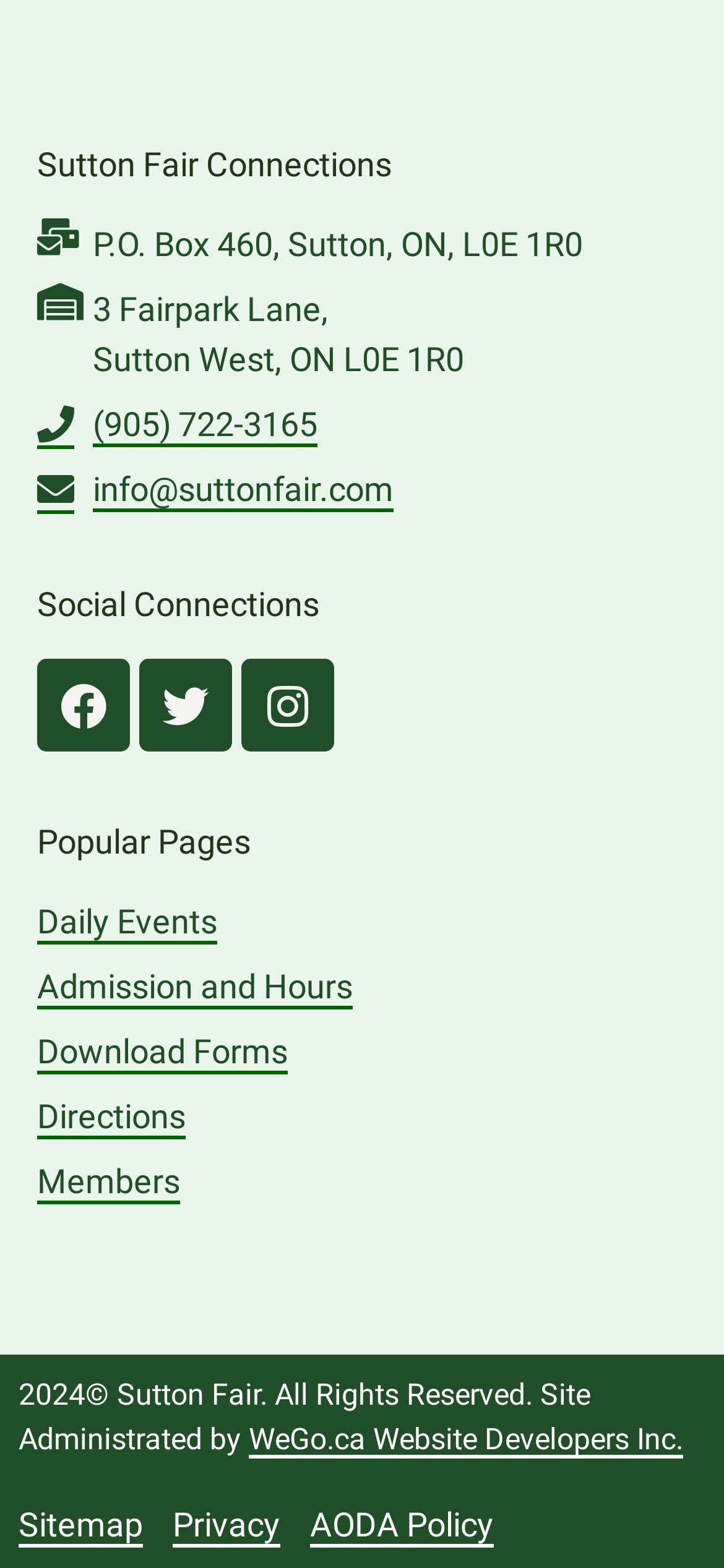Pinpoint the bounding box coordinates of the clickable element to carry out the following instruction: "Call the phone number."

[0.051, 0.255, 0.949, 0.287]